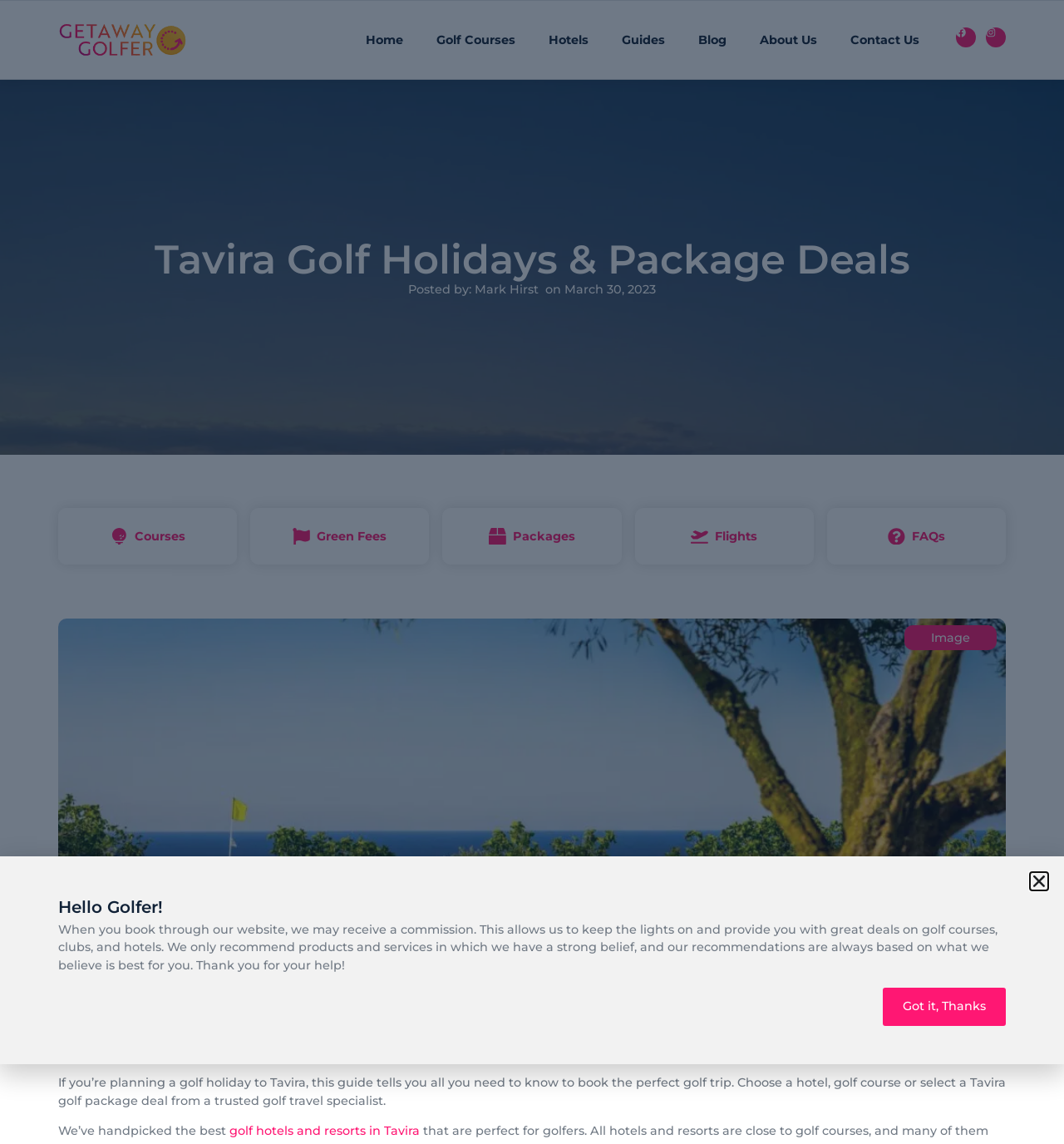Provide a single word or phrase to answer the given question: 
How many navigation links are present in the top menu?

7